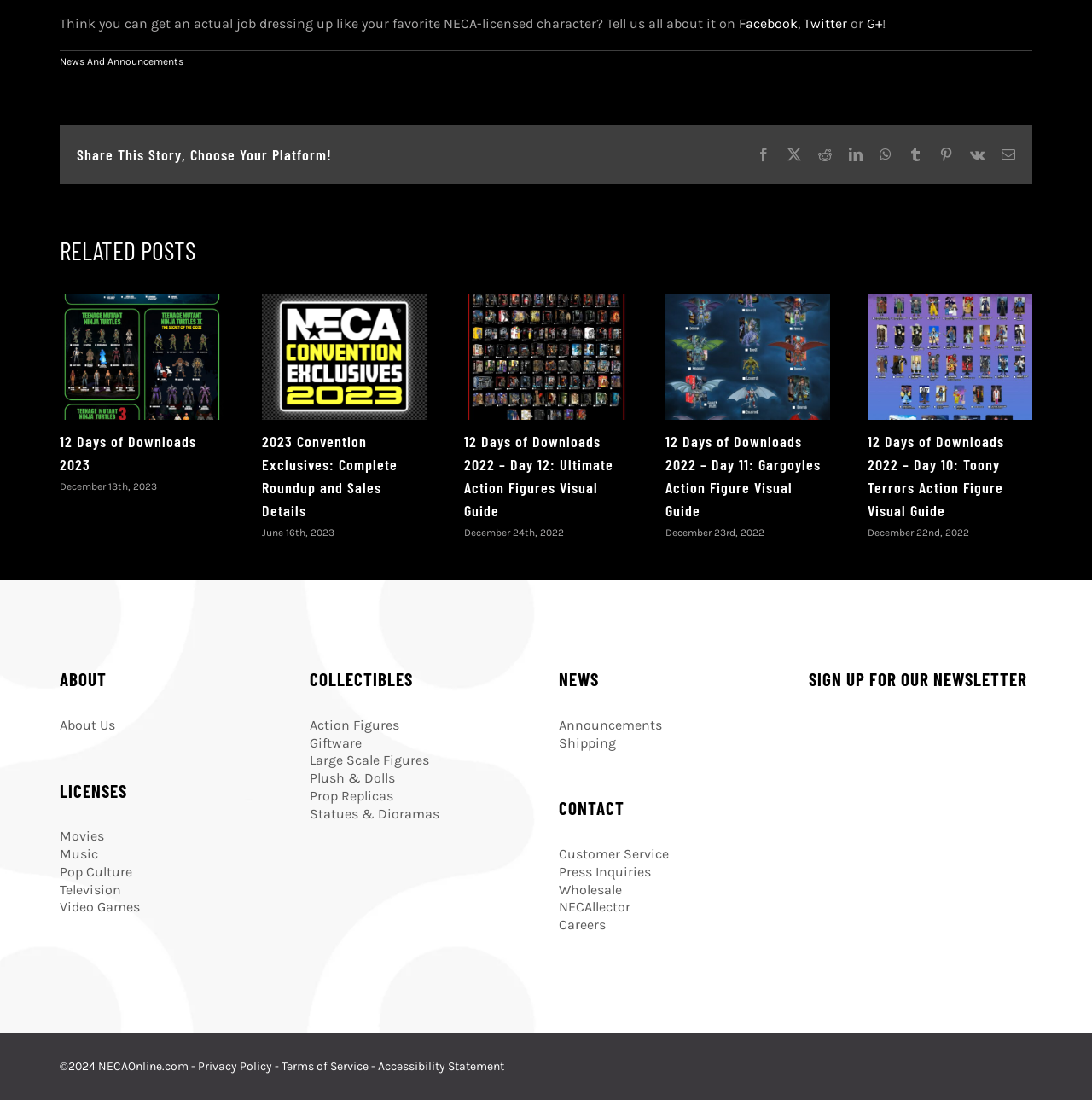Identify the coordinates of the bounding box for the element described below: "12 Days of Downloads 2023". Return the coordinates as four float numbers between 0 and 1: [left, top, right, bottom].

[0.055, 0.393, 0.18, 0.431]